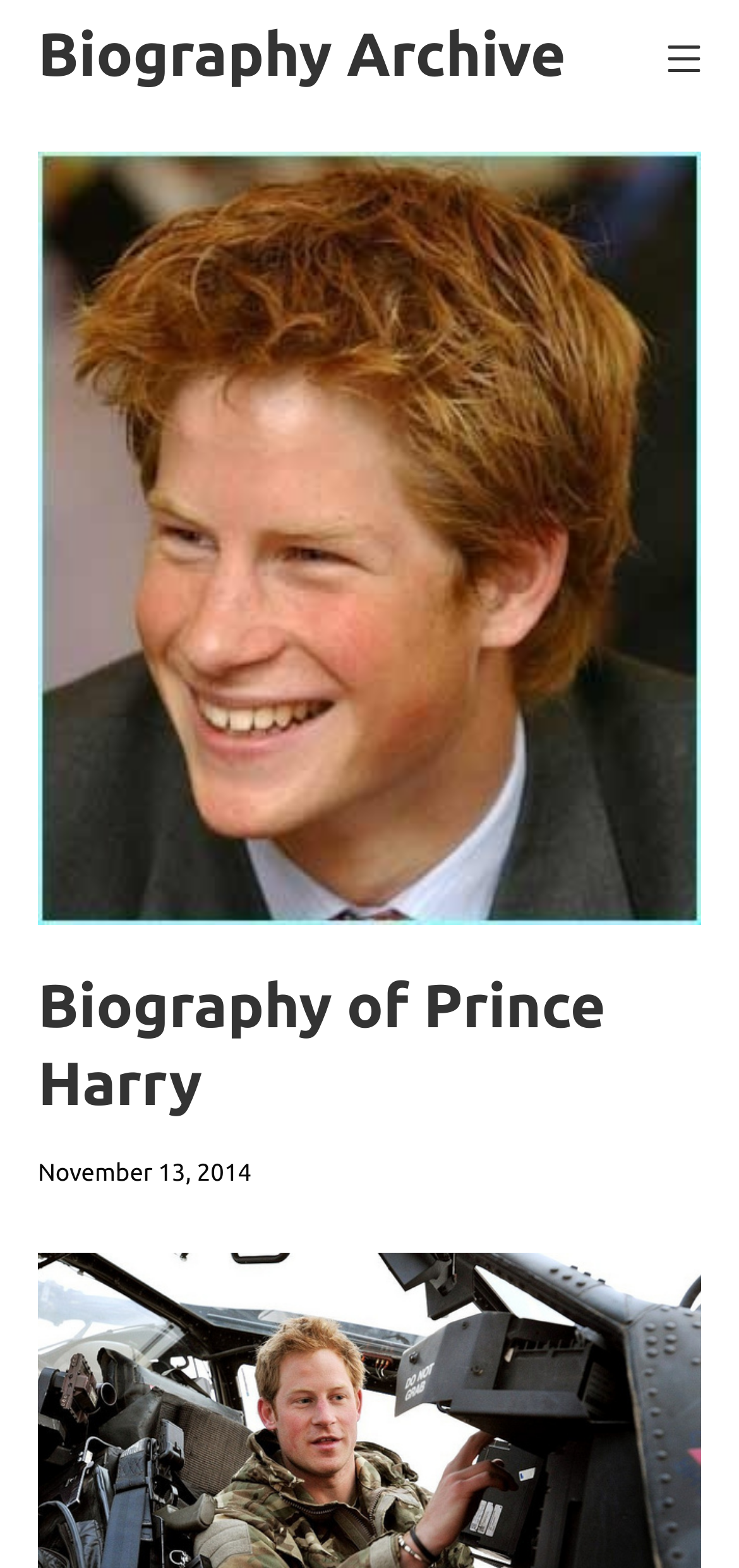Identify the primary heading of the webpage and provide its text.

Biography of Prince Harry